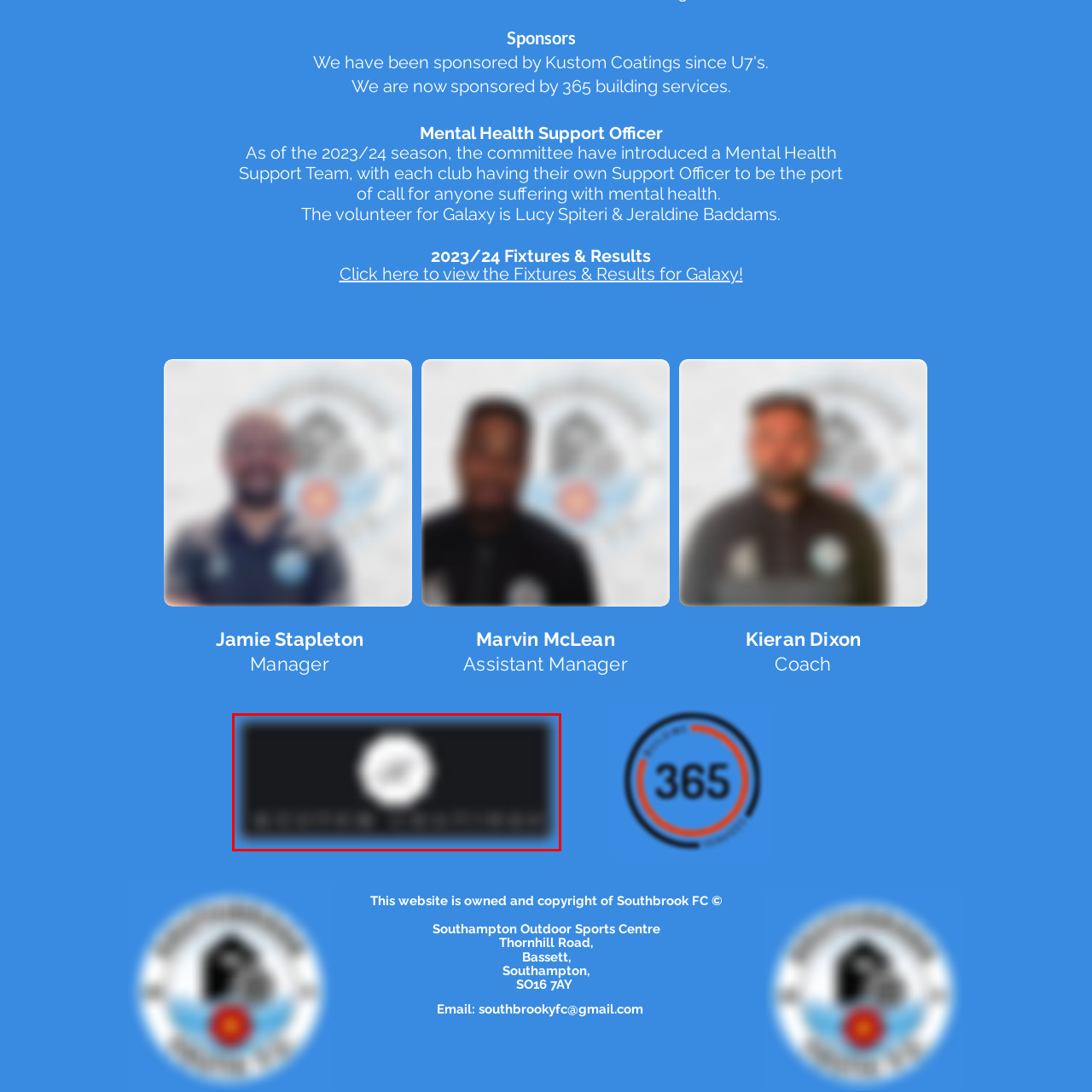Pay attention to the red boxed area, What is the text below the emblem? Provide a one-word or short phrase response.

AESTHETIC SOLUTIONS